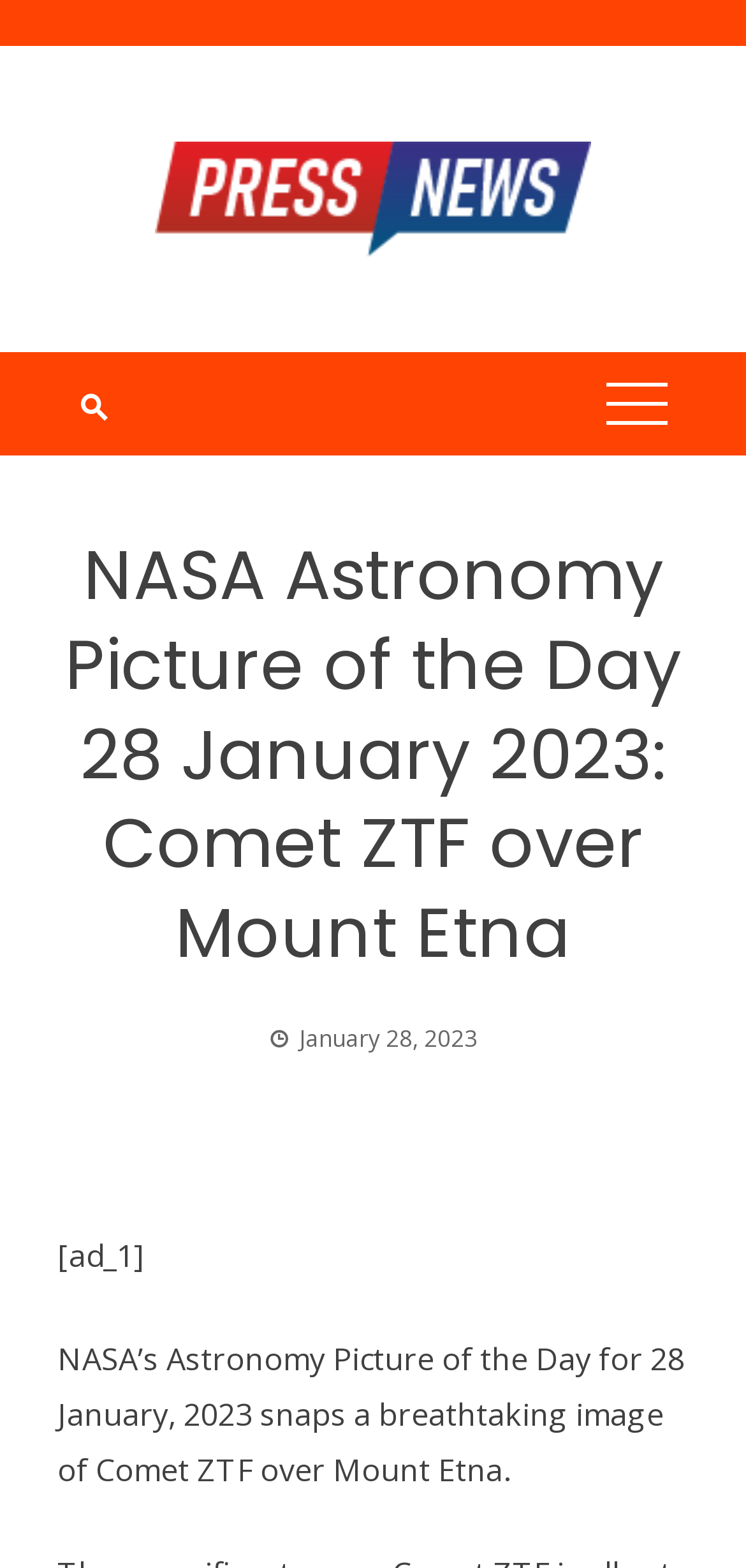Provide a one-word or brief phrase answer to the question:
What type of image is presented on the webpage?

Breathtaking image